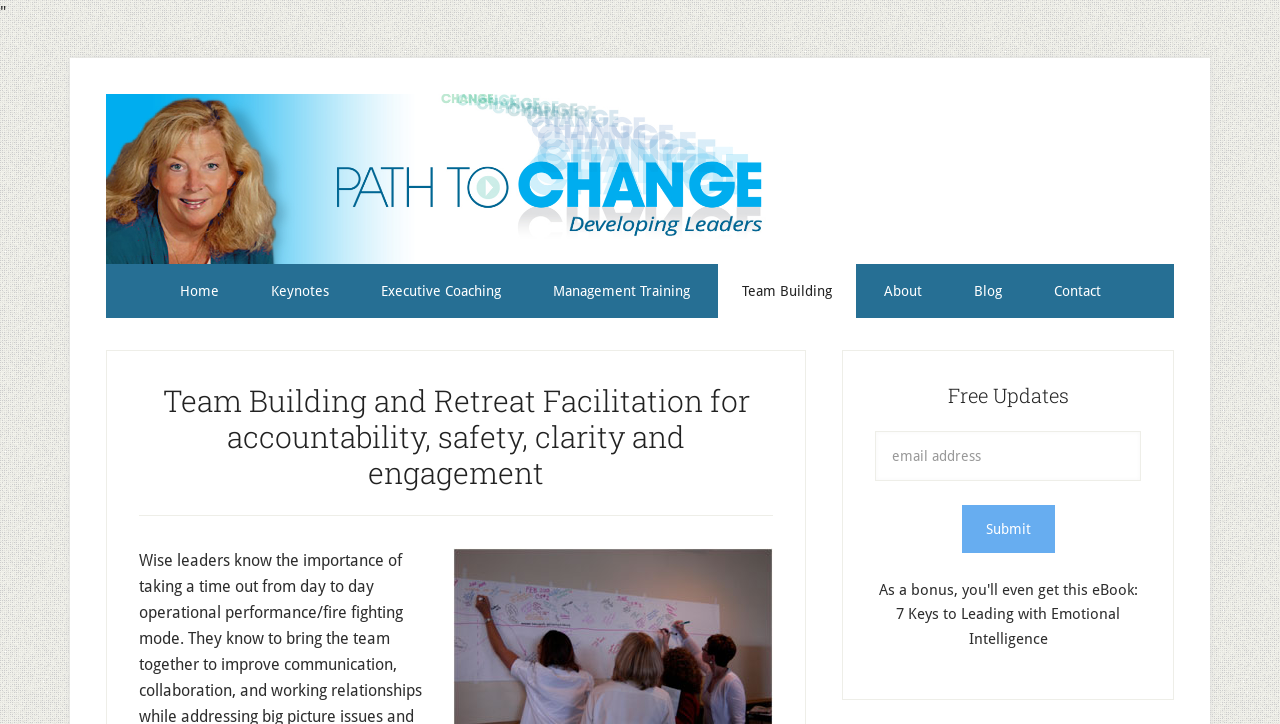What is the name of the organization?
Refer to the image and provide a concise answer in one word or phrase.

Path to Change